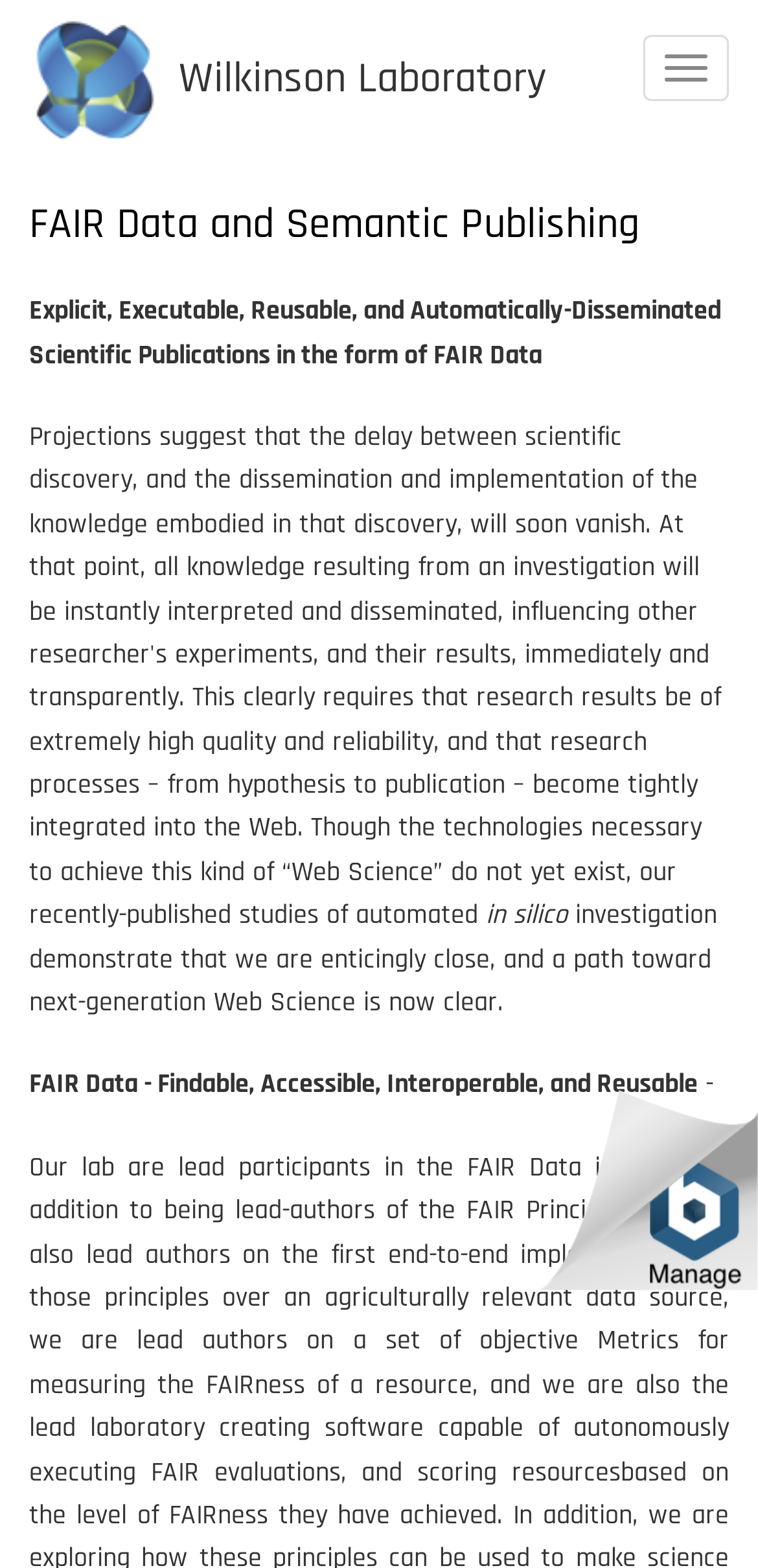For the following element description, predict the bounding box coordinates in the format (top-left x, top-left y, bottom-right x, bottom-right y). All values should be floating point numbers between 0 and 1. Description: title="Home"

[0.038, 0.04, 0.213, 0.062]